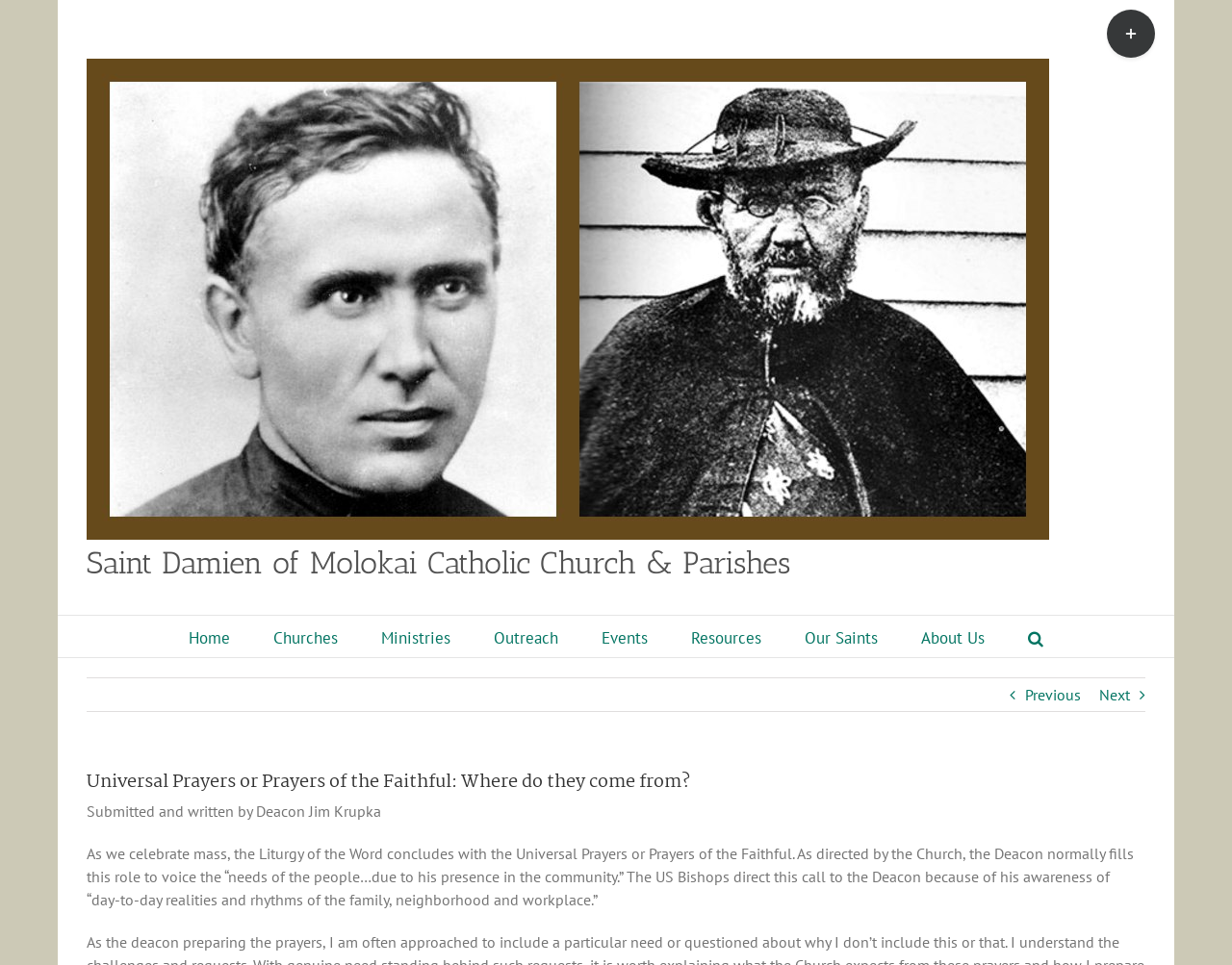Determine the bounding box coordinates of the clickable region to follow the instruction: "Click the 'Search' button".

None